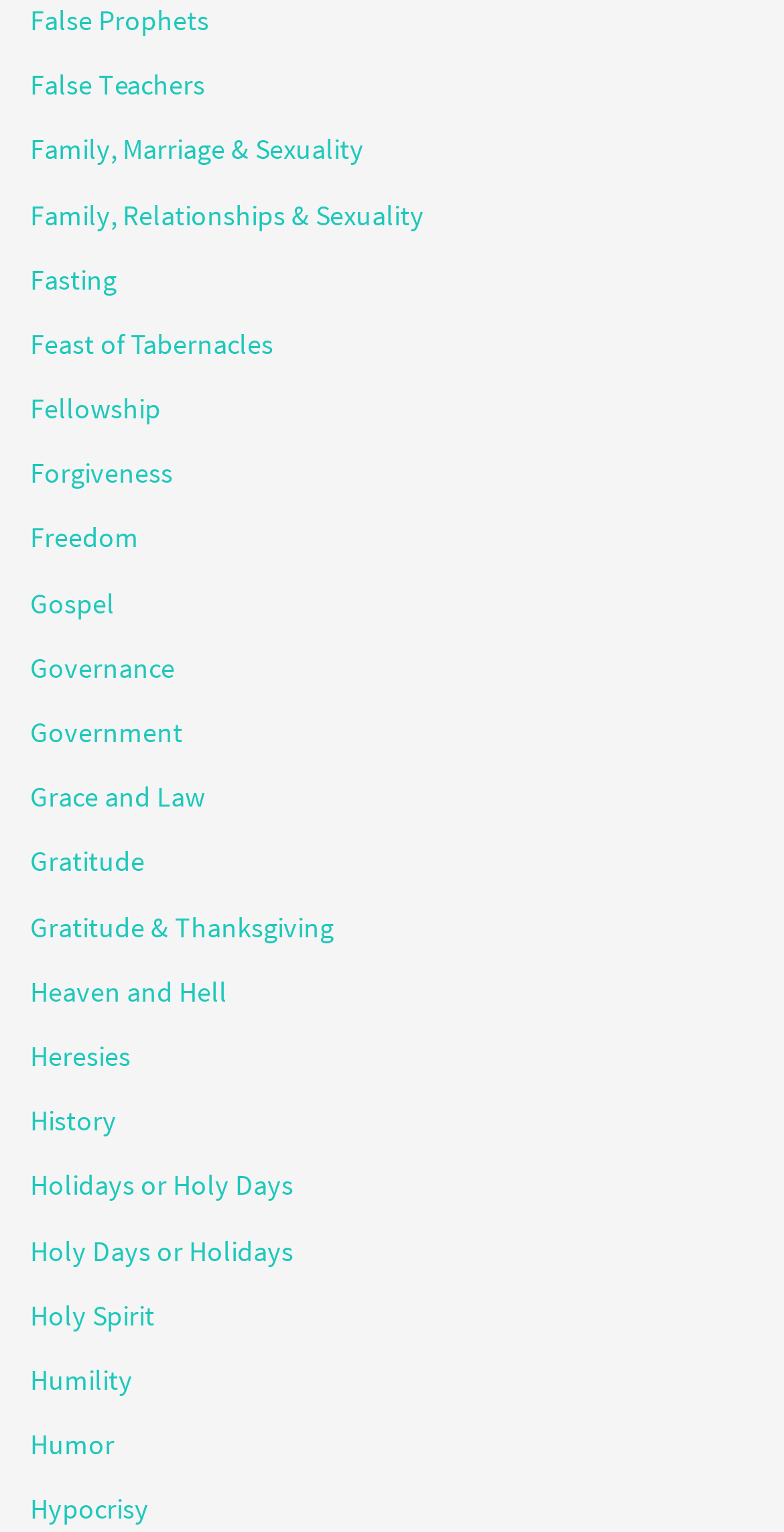What is the topic of the first link?
Based on the image content, provide your answer in one word or a short phrase.

False Prophets